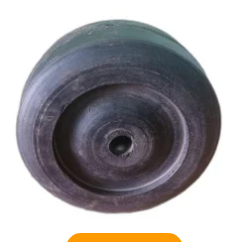Detail every significant feature and component of the image.

This image showcases a robust rubber trolley wheel, typically used in various industrial applications for mobility and support. The wheel features a smooth, rounded design that facilitates easy movement on different surfaces. The central hub, depicted with a circular indentation, allows for attachment to equipment or carts, ensuring stability and functionality. This component is essential in industries that require reliable performance in transporting goods or equipment. The overall construction emphasizes durability, making it suitable for heavy-duty usage.